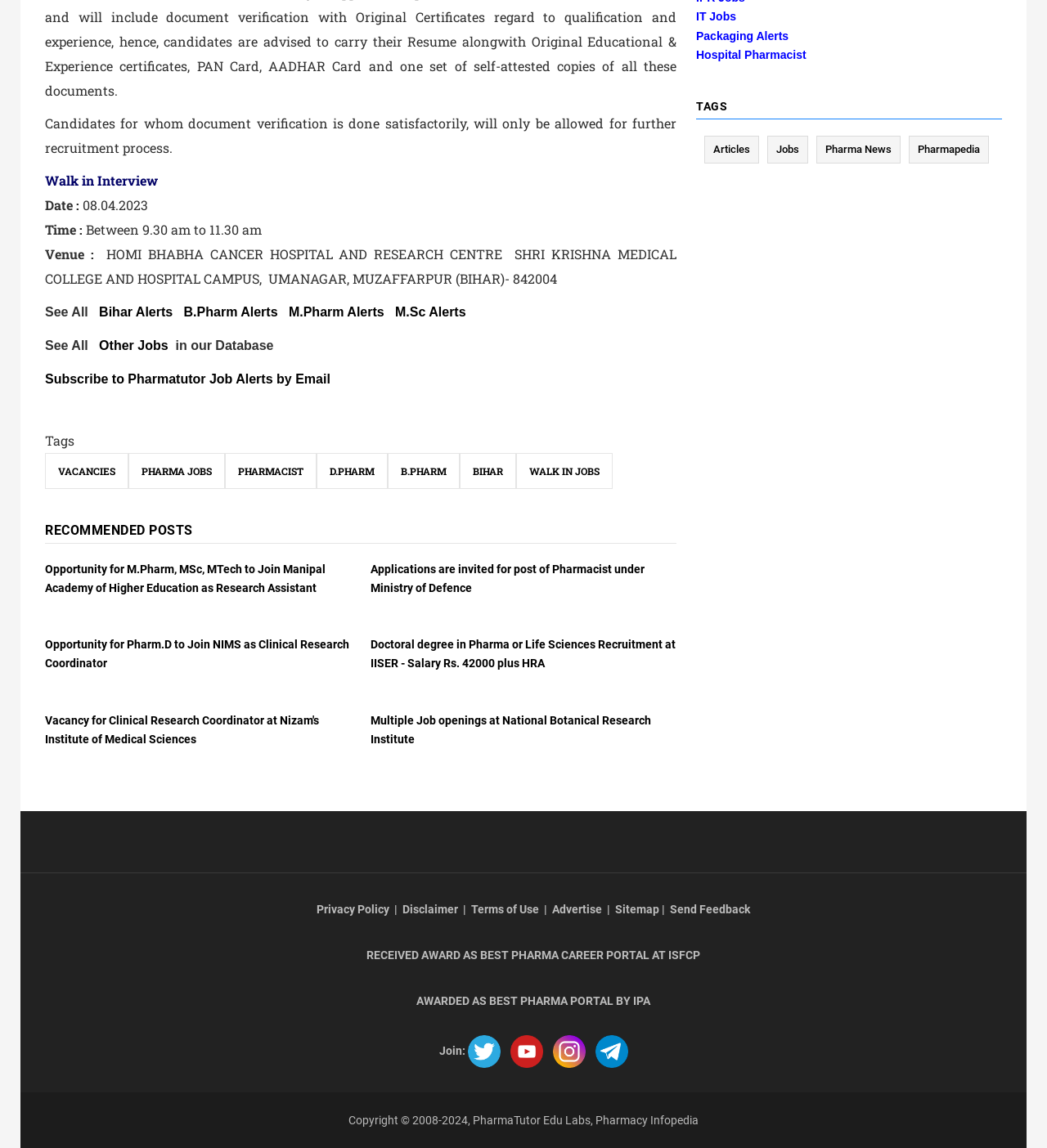Please find the bounding box coordinates of the element that you should click to achieve the following instruction: "View Opportunity for M.Pharm, MSc, MTech to Join Manipal Academy of Higher Education as Research Assistant". The coordinates should be presented as four float numbers between 0 and 1: [left, top, right, bottom].

[0.043, 0.49, 0.311, 0.518]